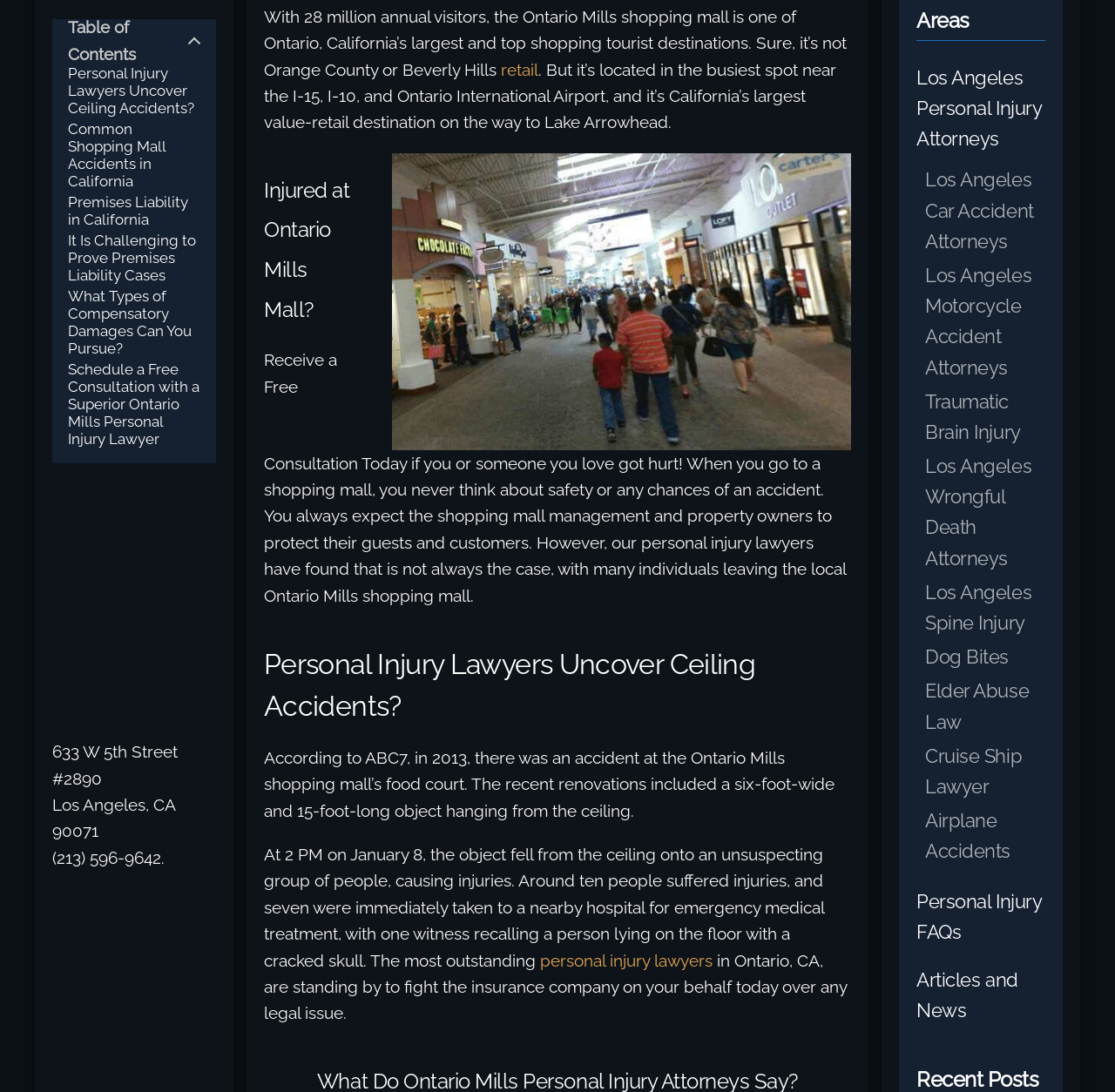Determine the bounding box coordinates of the section to be clicked to follow the instruction: "Check 'Personal Injury FAQs'". The coordinates should be given as four float numbers between 0 and 1, formatted as [left, top, right, bottom].

[0.822, 0.807, 0.938, 0.872]